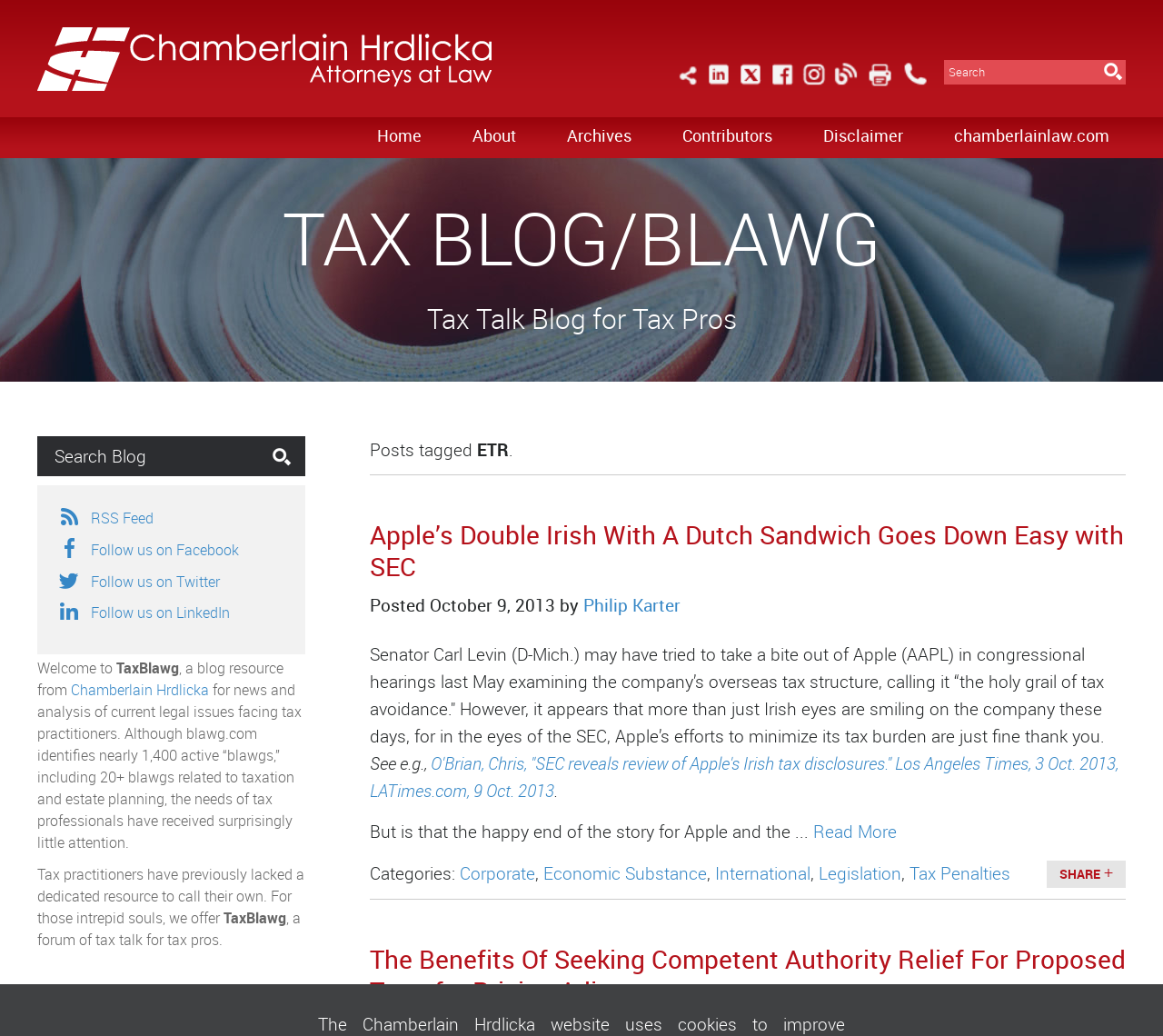What is the topic of the first blog post?
Based on the image, respond with a single word or phrase.

Apple's tax structure